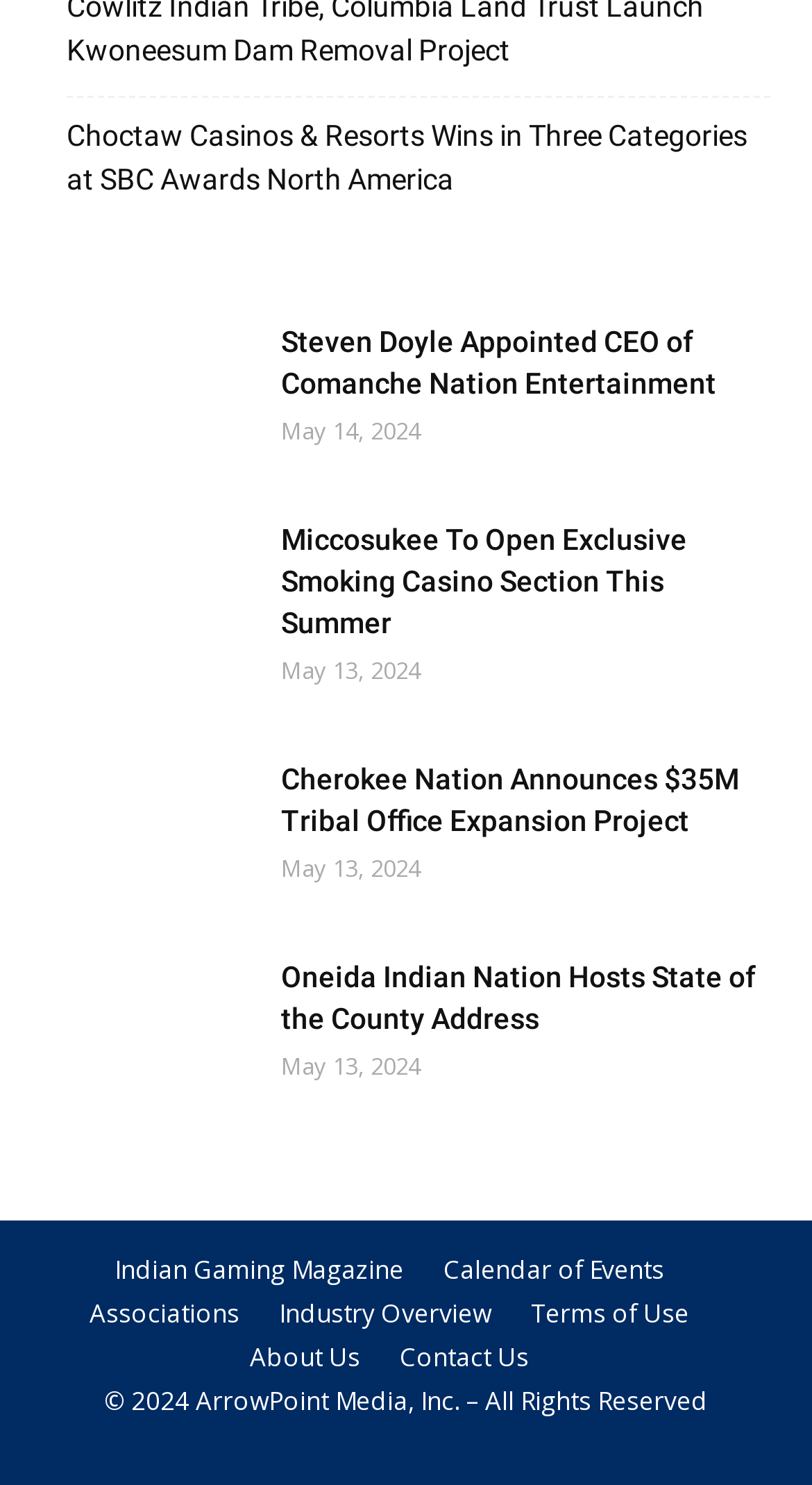What is the name of the company that owns the copyright of this website?
Refer to the image and provide a thorough answer to the question.

I found a link at the bottom of the page that mentions the copyright information, and it says '© 2024 ArrowPoint Media, Inc. – All Rights Reserved', indicating that ArrowPoint Media, Inc. is the company that owns the copyright of this website.